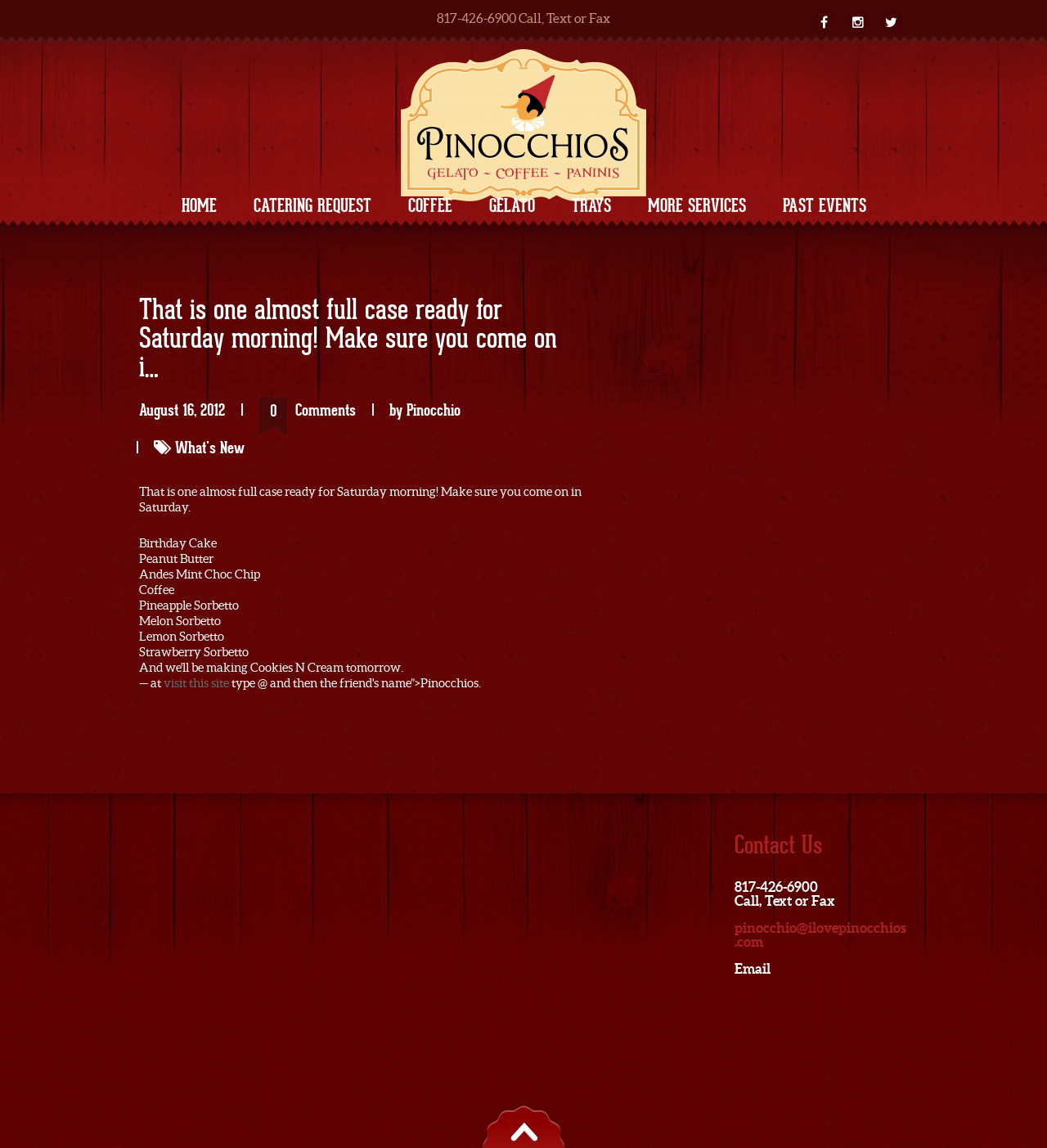What is the copyright year mentioned on the webpage?
Using the picture, provide a one-word or short phrase answer.

2024